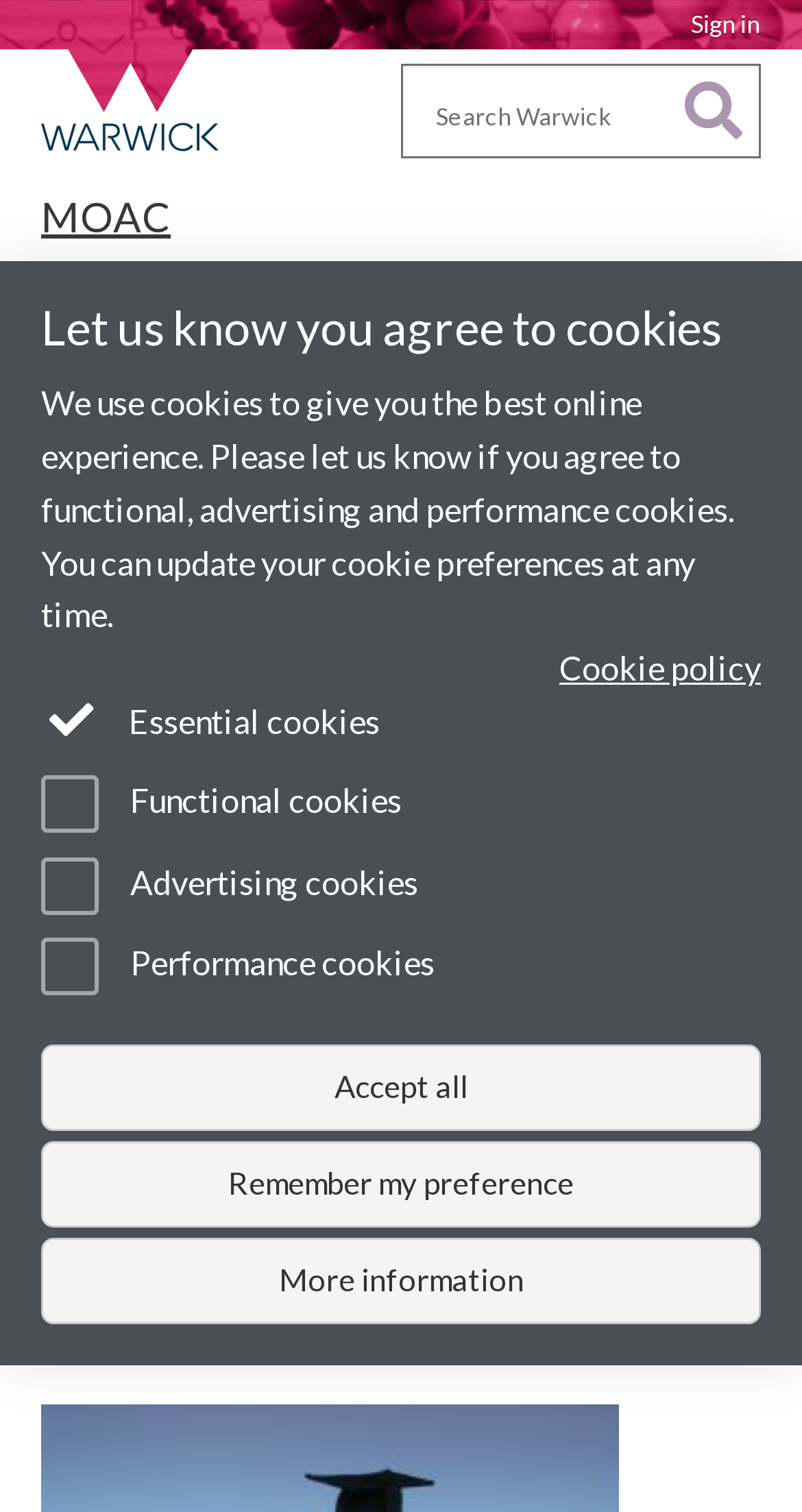Find the bounding box coordinates of the clickable area that will achieve the following instruction: "Sign in".

[0.862, 0.005, 0.949, 0.026]